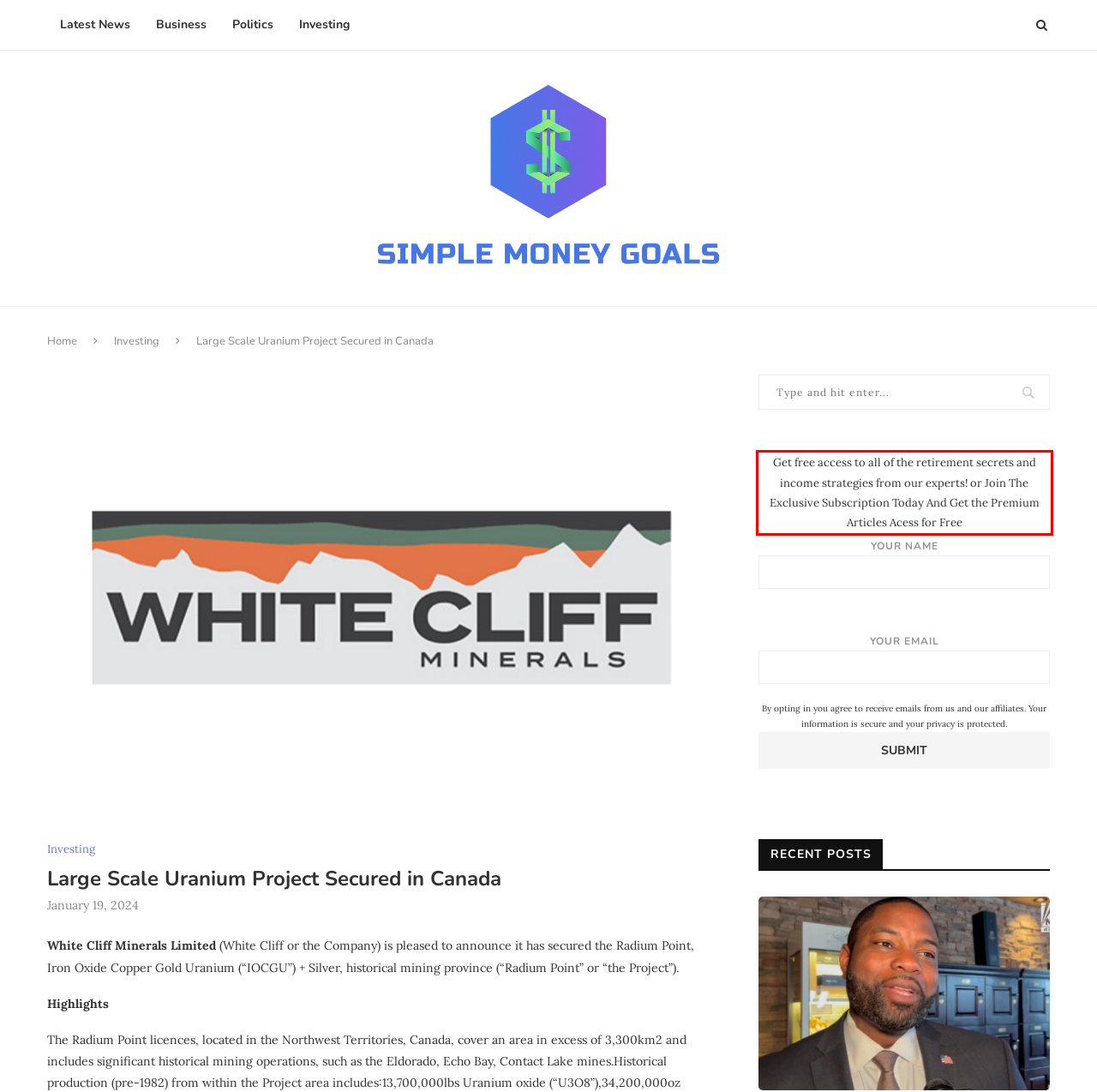Examine the webpage screenshot and use OCR to obtain the text inside the red bounding box.

Get free access to all of the retirement secrets and income strategies from our experts! or Join The Exclusive Subscription Today And Get the Premium Articles Acess for Free